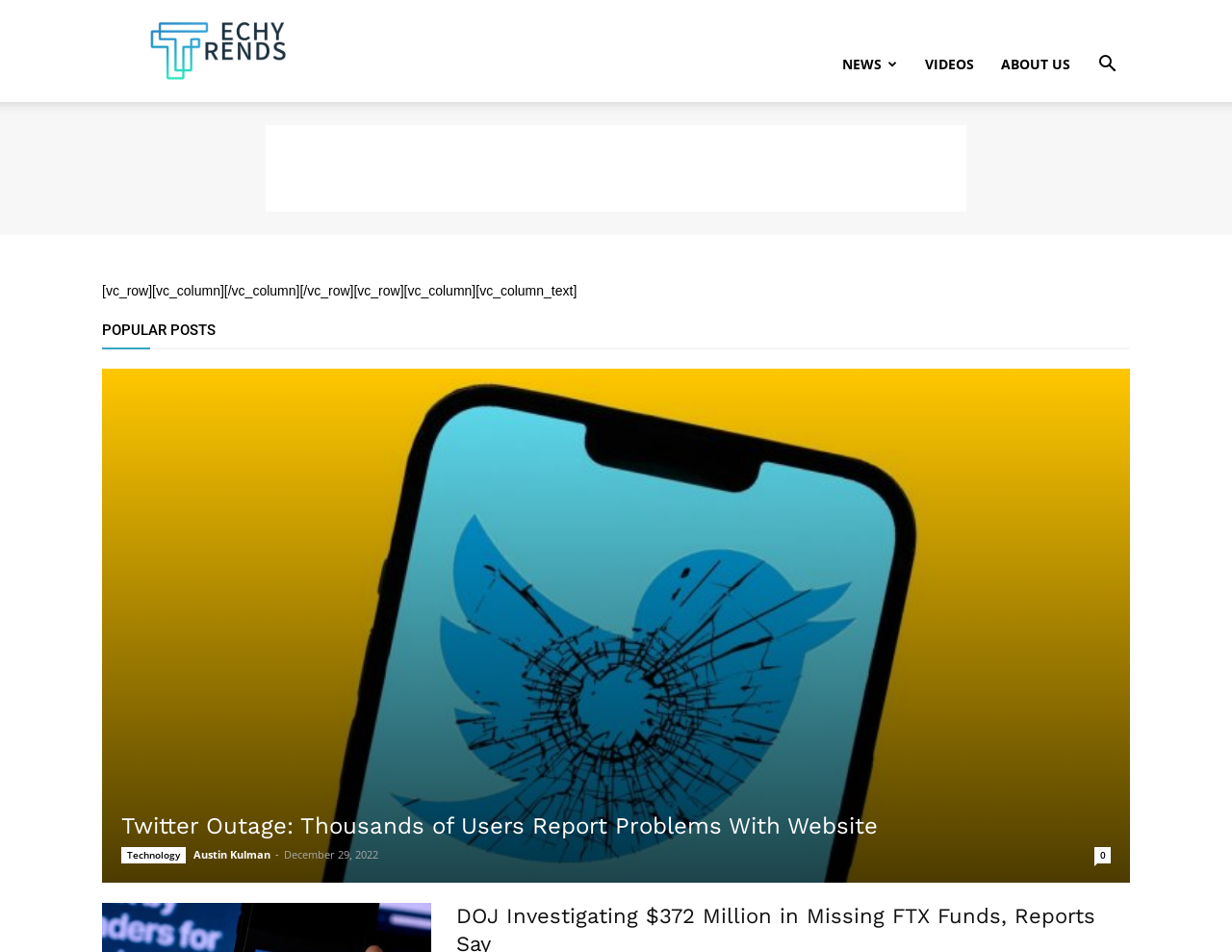What is the name of the website?
Utilize the image to construct a detailed and well-explained answer.

The name of the website can be determined by looking at the heading element at the top of the webpage, which contains the text 'Techy Trends'.